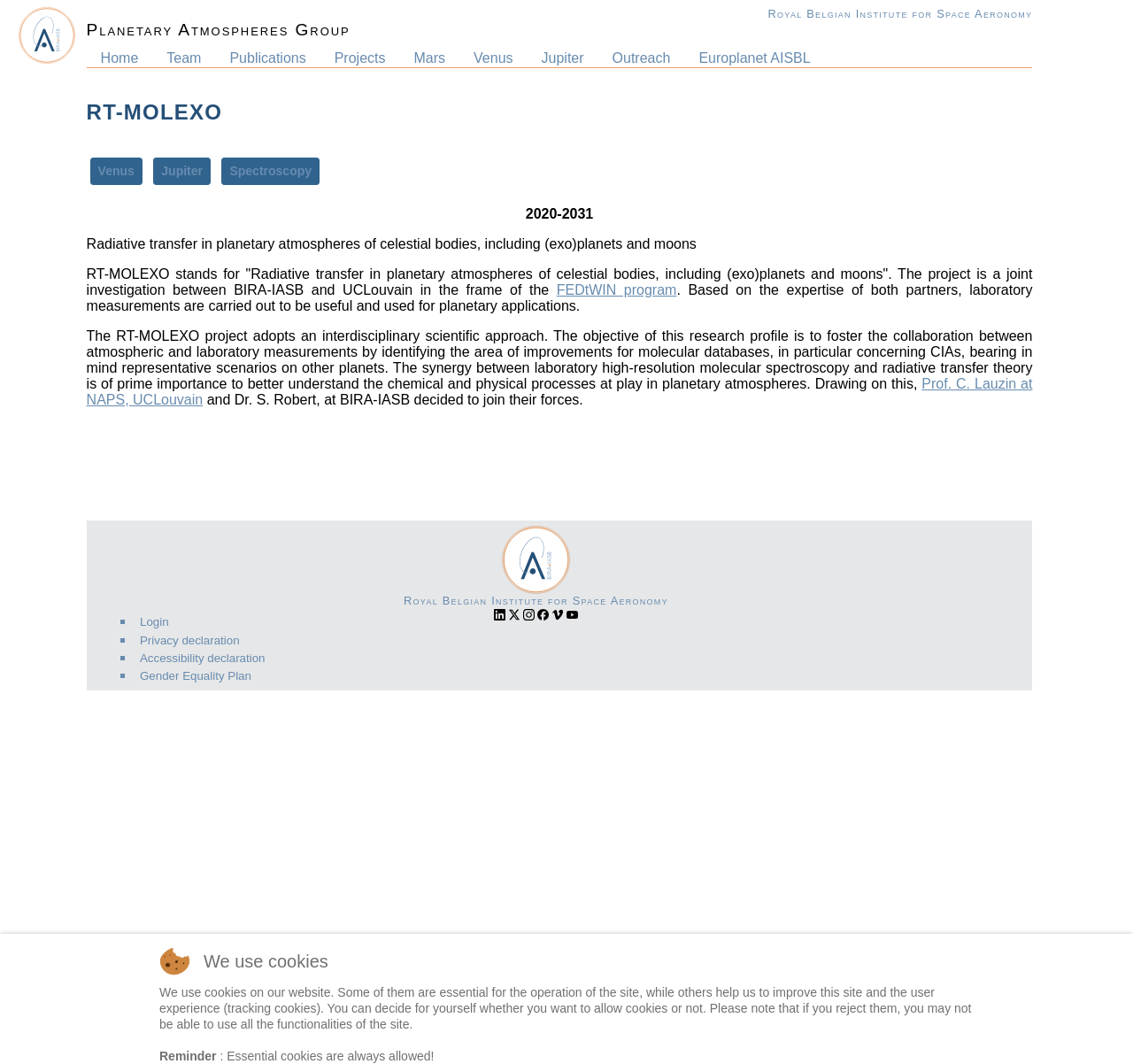How many links are there in the main menu?
From the screenshot, supply a one-word or short-phrase answer.

7